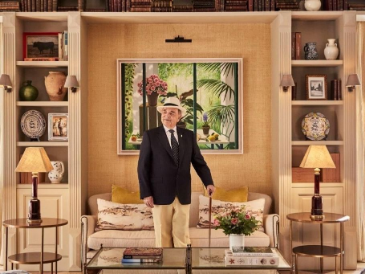Analyze the image and answer the question with as much detail as possible: 
What type of items are on the bookshelves?

According to the caption, the bookshelves are filled with an assortment of decorative items and books, which implies that the shelves contain a mix of decorative objects and literary works.